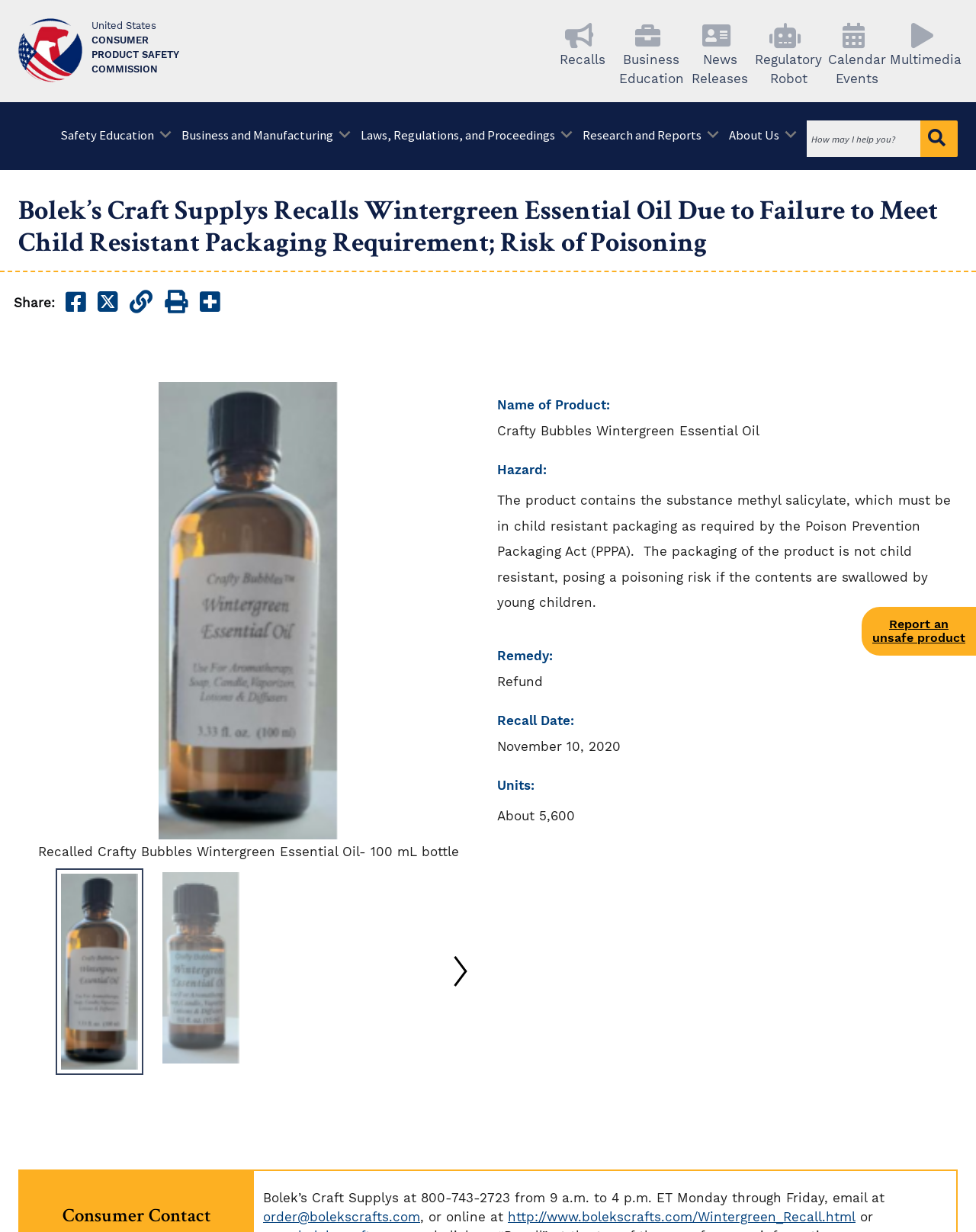Using the elements shown in the image, answer the question comprehensively: What is the contact information for consumers to report an issue?

The answer can be found in the section 'Consumer Contact' which is located at the bottom of the webpage. The text lists the phone number 800-743-2723 and the email address order@bolekscrafts.com as the contact information for consumers to report an issue.